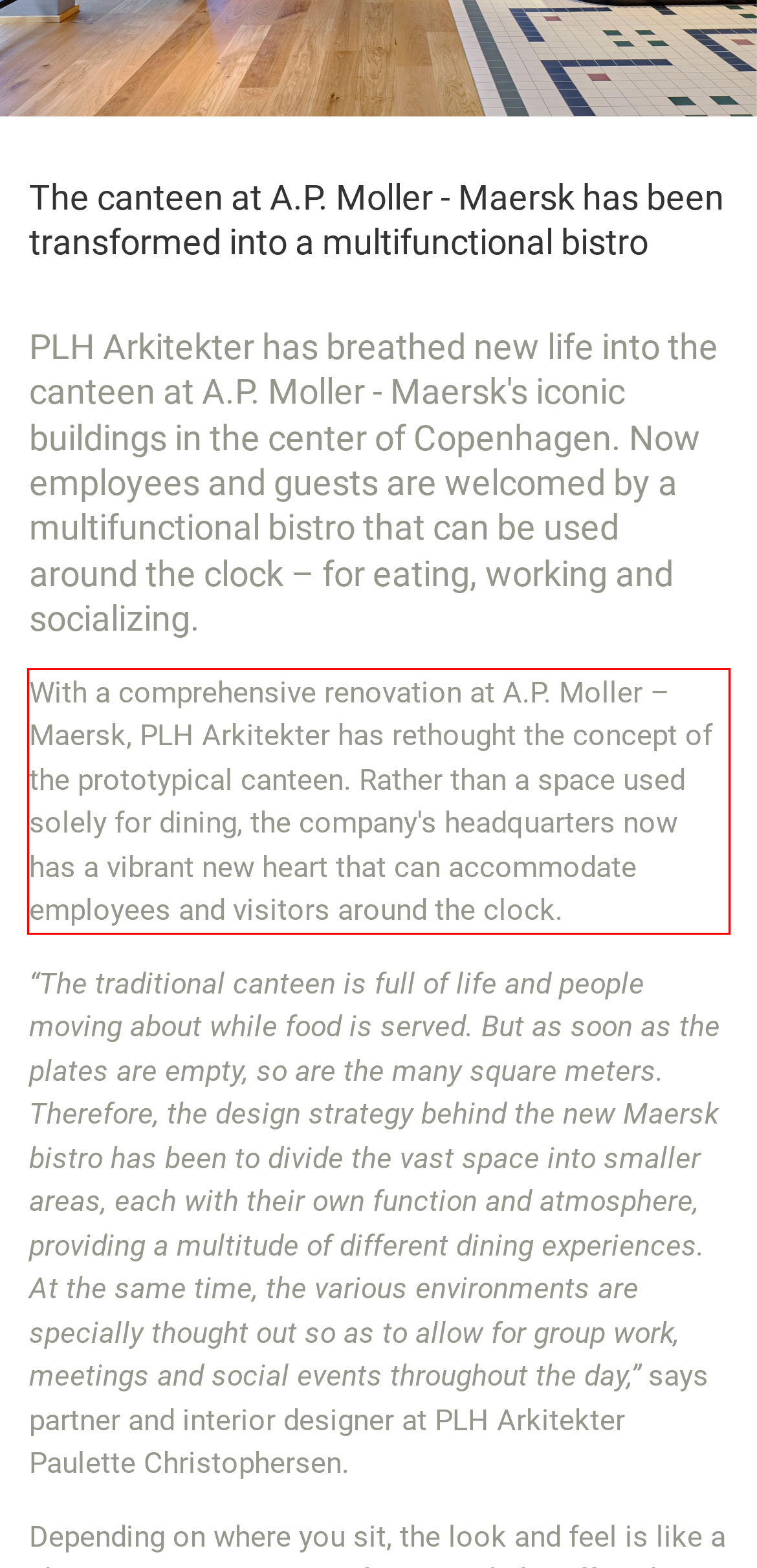Look at the provided screenshot of the webpage and perform OCR on the text within the red bounding box.

With a comprehensive renovation at A.P. Moller – Maersk, PLH Arkitekter has rethought the concept of the prototypical canteen. Rather than a space used solely for dining, the company's headquarters now has a vibrant new heart that can accommodate employees and visitors around the clock.